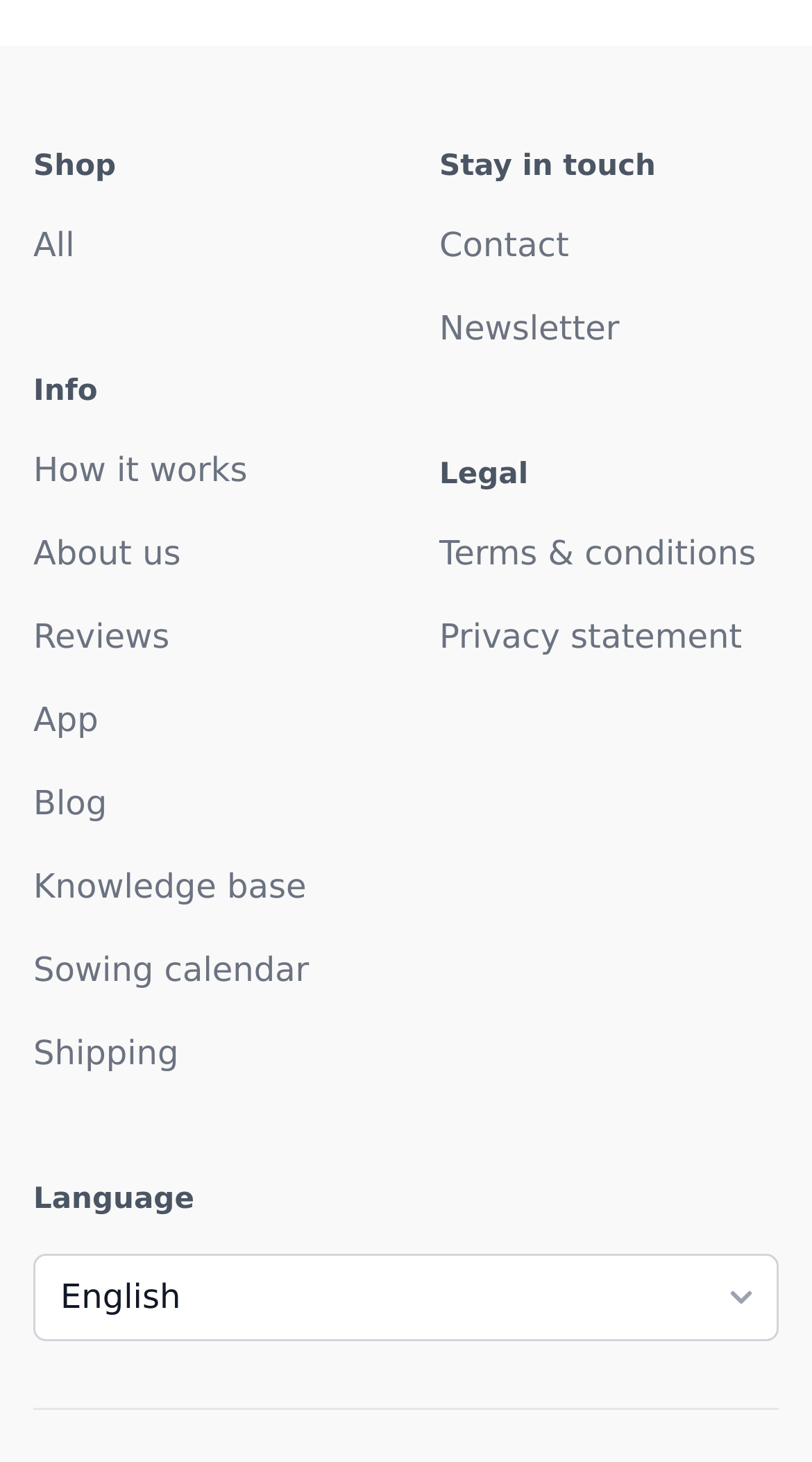Identify the bounding box coordinates of the region that should be clicked to execute the following instruction: "Select a language from the dropdown".

[0.041, 0.858, 0.959, 0.917]